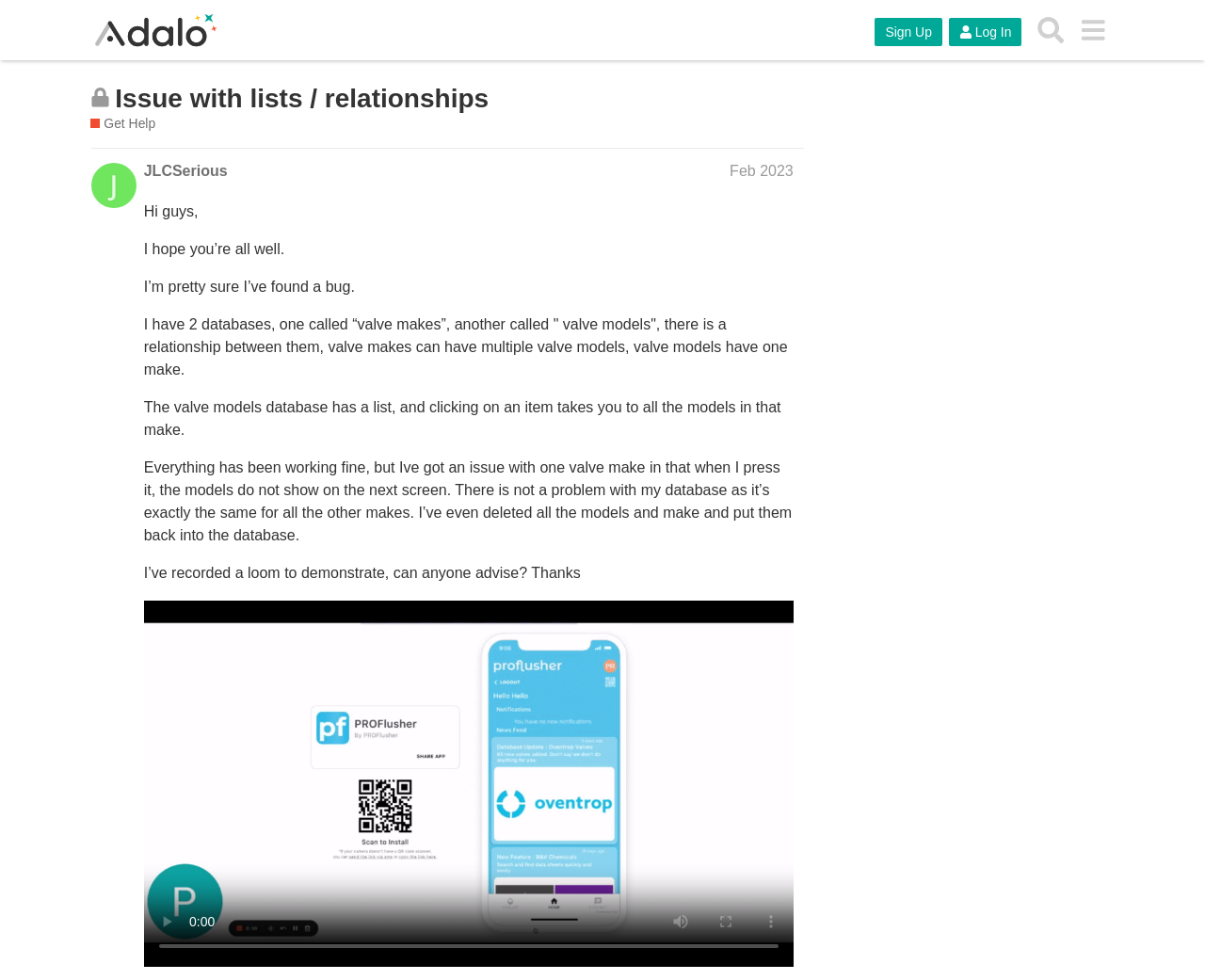Locate the bounding box coordinates of the region to be clicked to comply with the following instruction: "Search for a topic". The coordinates must be four float numbers between 0 and 1, in the form [left, top, right, bottom].

[0.854, 0.009, 0.89, 0.053]